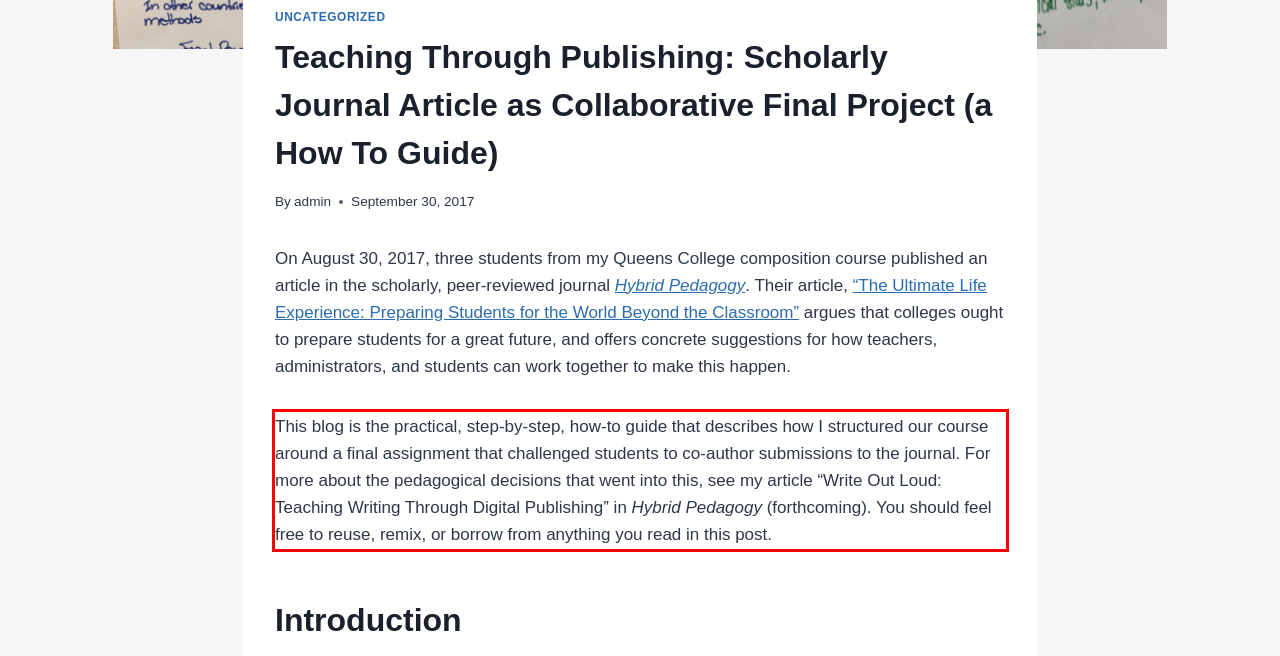Given the screenshot of a webpage, identify the red rectangle bounding box and recognize the text content inside it, generating the extracted text.

This blog is the practical, step-by-step, how-to guide that describes how I structured our course around a final assignment that challenged students to co-author submissions to the journal. For more about the pedagogical decisions that went into this, see my article “Write Out Loud: Teaching Writing Through Digital Publishing” in Hybrid Pedagogy (forthcoming). You should feel free to reuse, remix, or borrow from anything you read in this post.